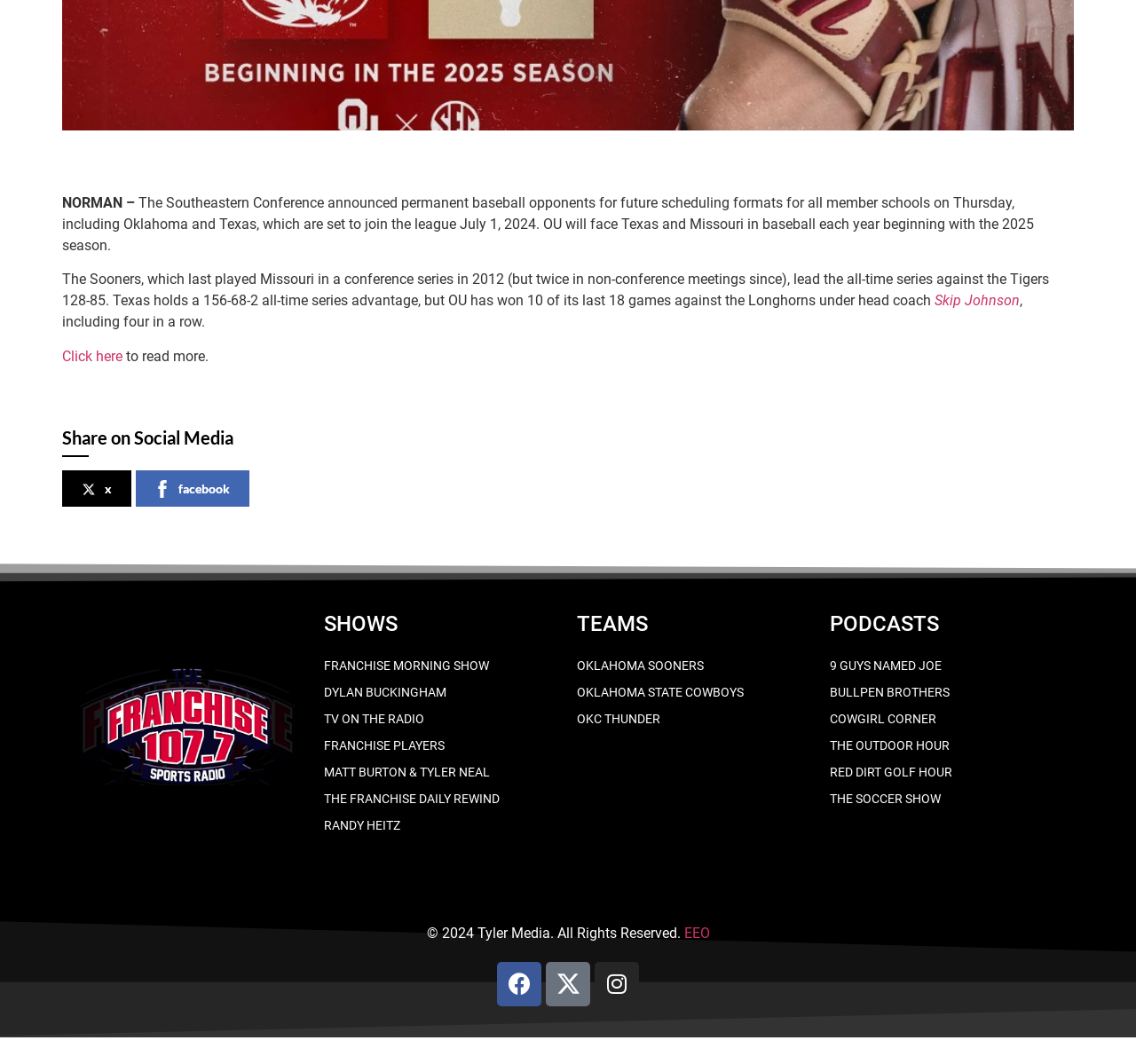Extract the bounding box coordinates for the described element: "The Clockmaker’s House". The coordinates should be represented as four float numbers between 0 and 1: [left, top, right, bottom].

None